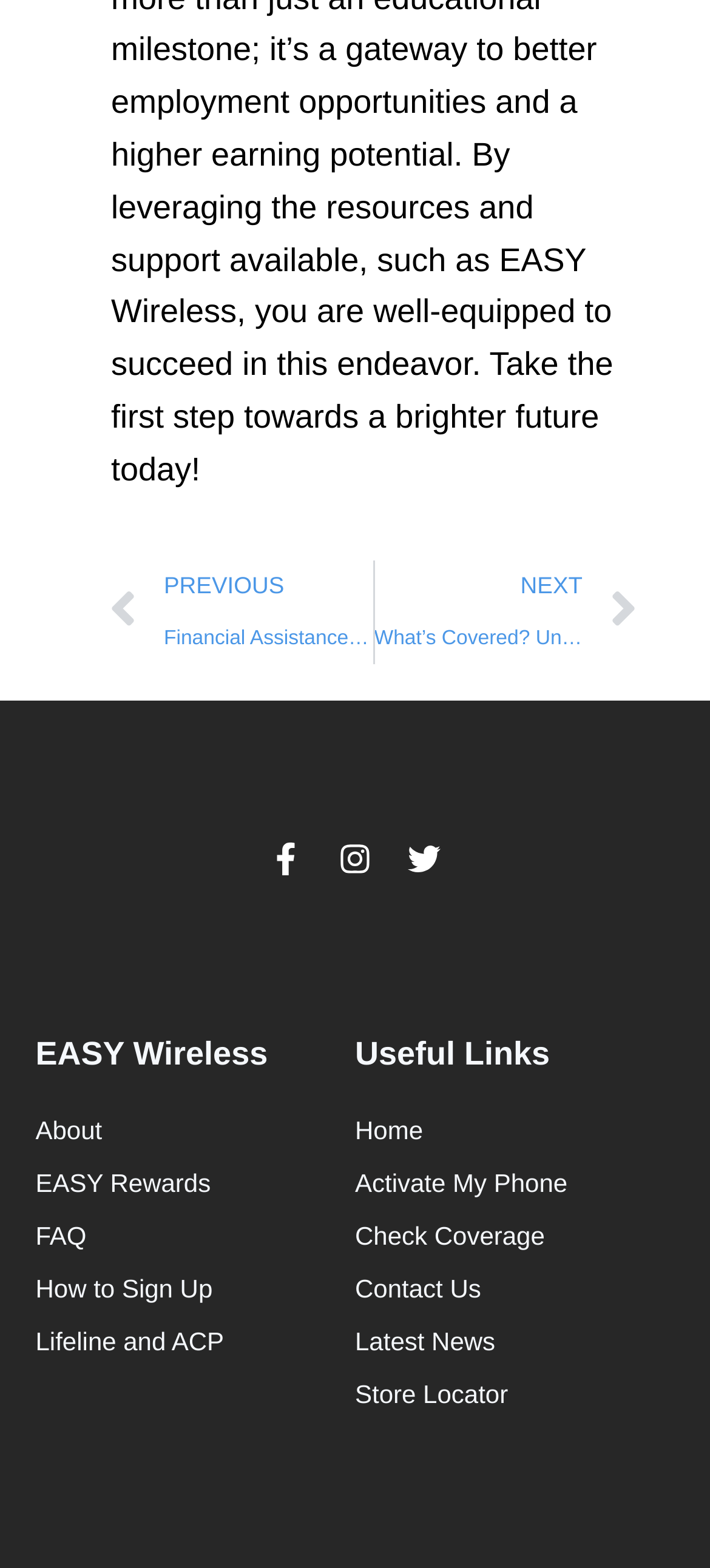Provide the bounding box for the UI element matching this description: "How to Sign Up".

[0.05, 0.81, 0.5, 0.834]